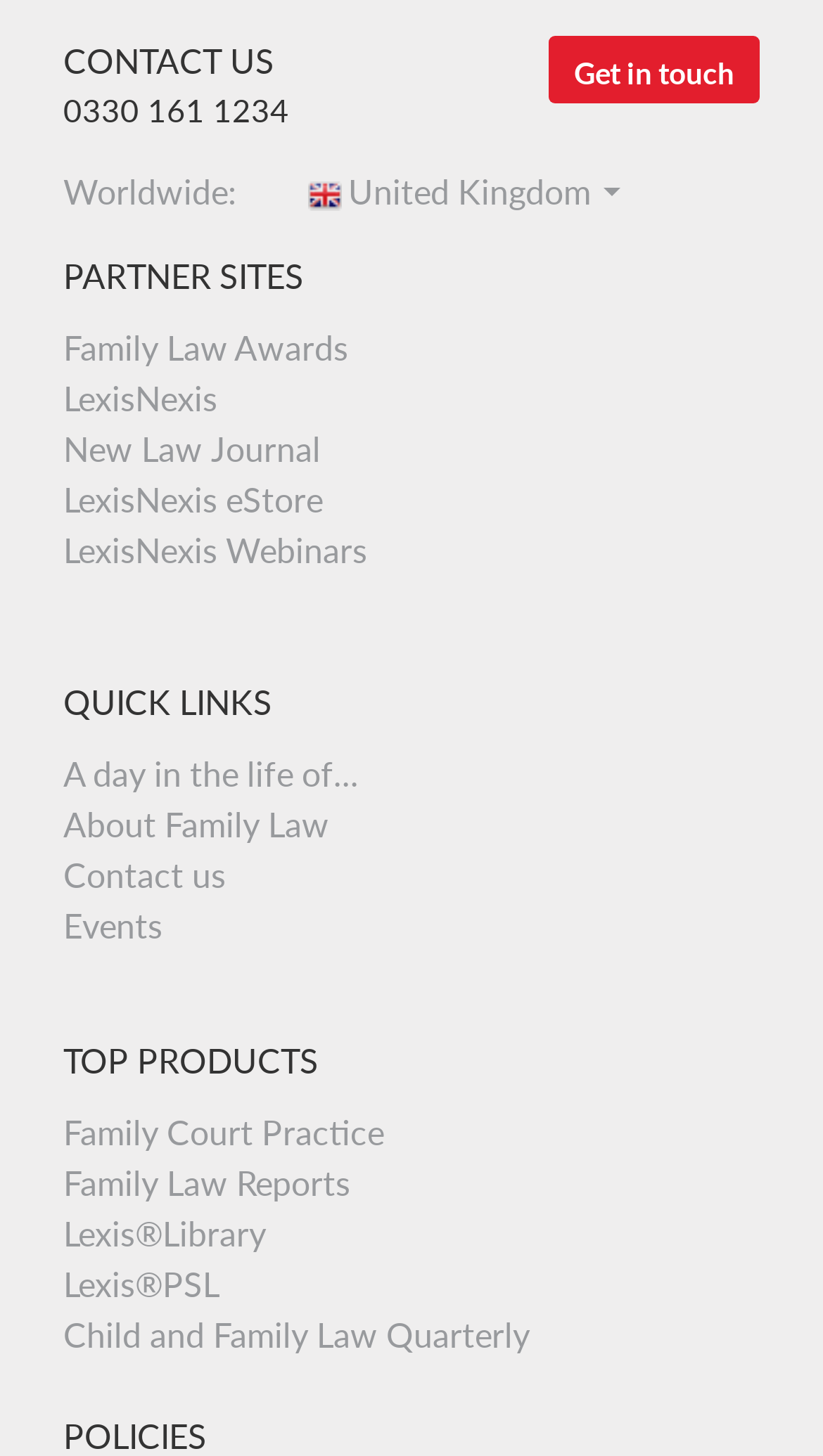How many TOP PRODUCTS are listed?
Refer to the image and give a detailed answer to the query.

I counted the number of links under the 'TOP PRODUCTS' section, which are 'Family Court Practice', 'Family Law Reports', 'LexisLibrary', 'LexisPSL', and 'Child and Family Law Quarterly', totaling 5 products.